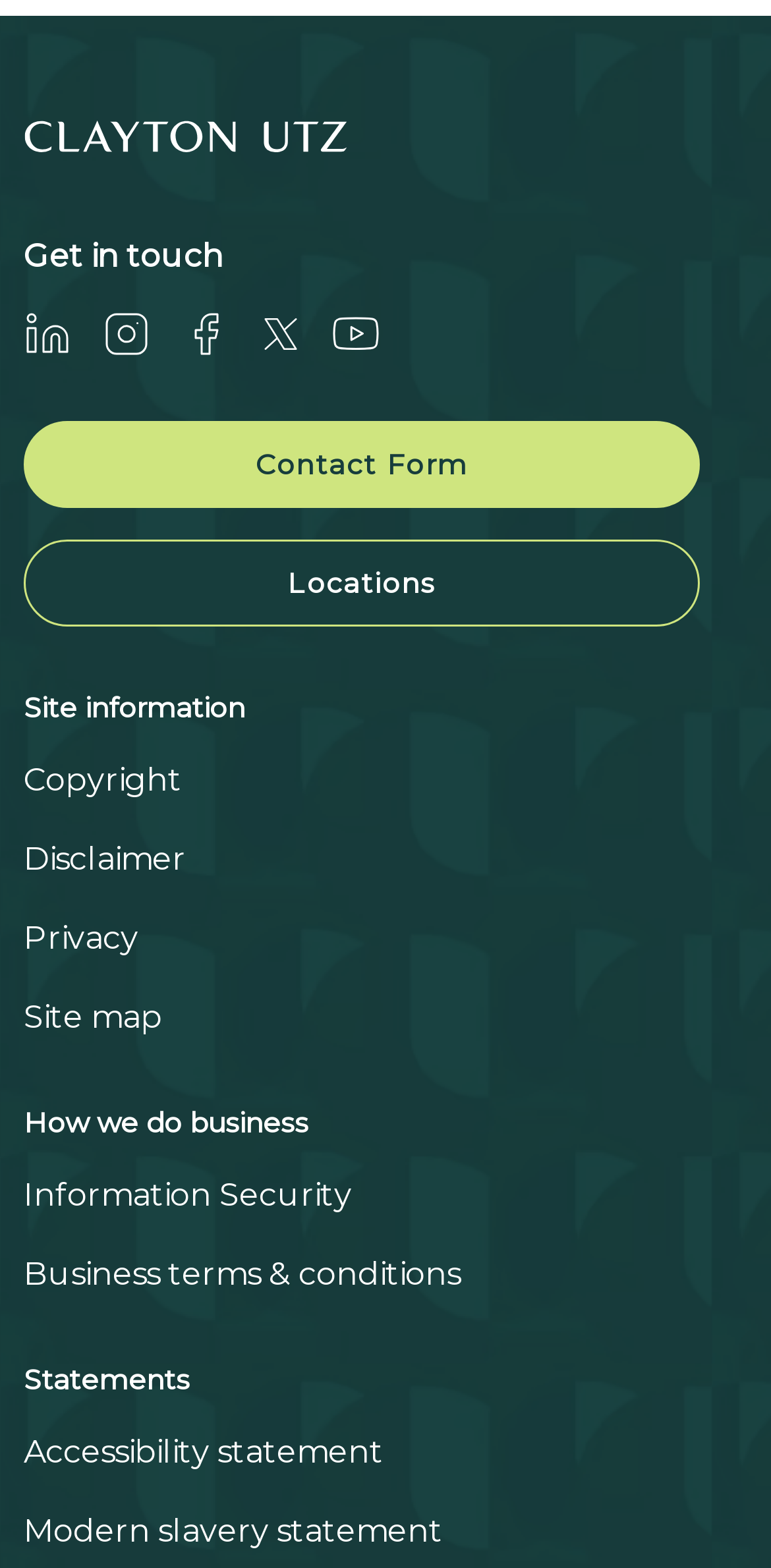Kindly determine the bounding box coordinates for the clickable area to achieve the given instruction: "Read Accessibility statement".

[0.031, 0.914, 0.497, 0.938]